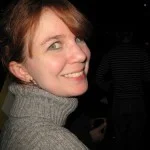What is the woman wearing?
Give a comprehensive and detailed explanation for the question.

The caption describes the woman's attire as a 'cozy gray turtleneck sweater', which adds to her approachable and friendly demeanor.